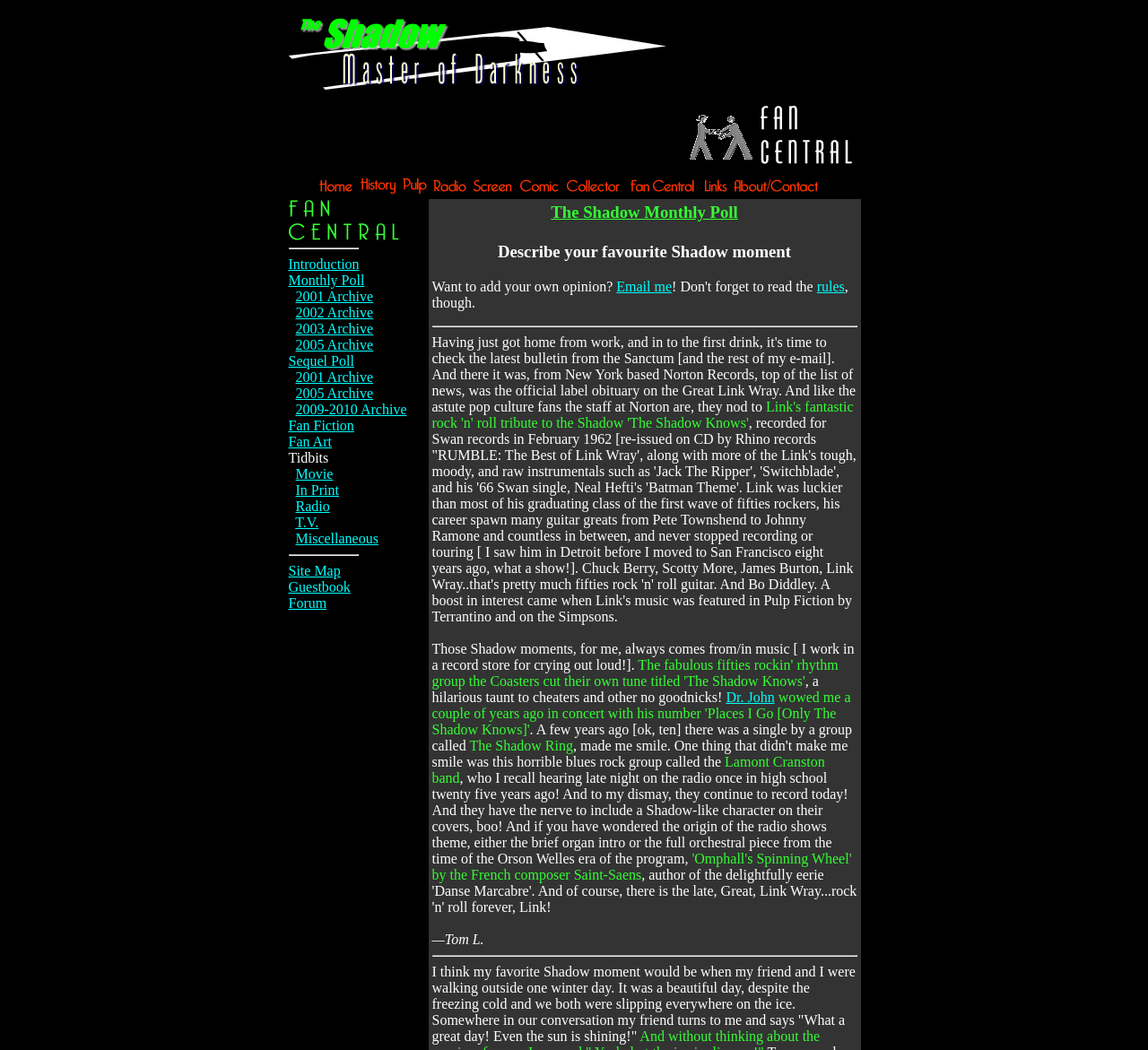Could you indicate the bounding box coordinates of the region to click in order to complete this instruction: "Email your opinion".

[0.537, 0.265, 0.585, 0.28]